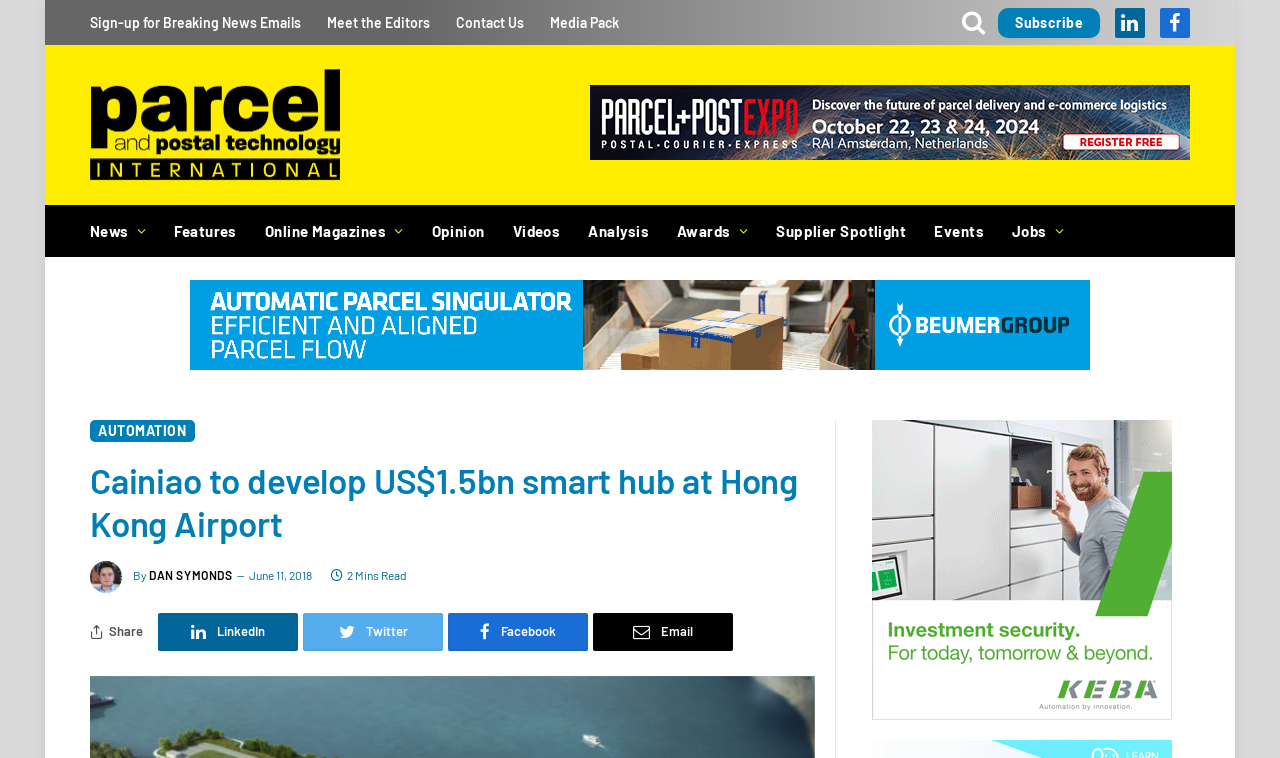Determine the bounding box coordinates for the area that should be clicked to carry out the following instruction: "View online magazines".

[0.196, 0.272, 0.326, 0.338]